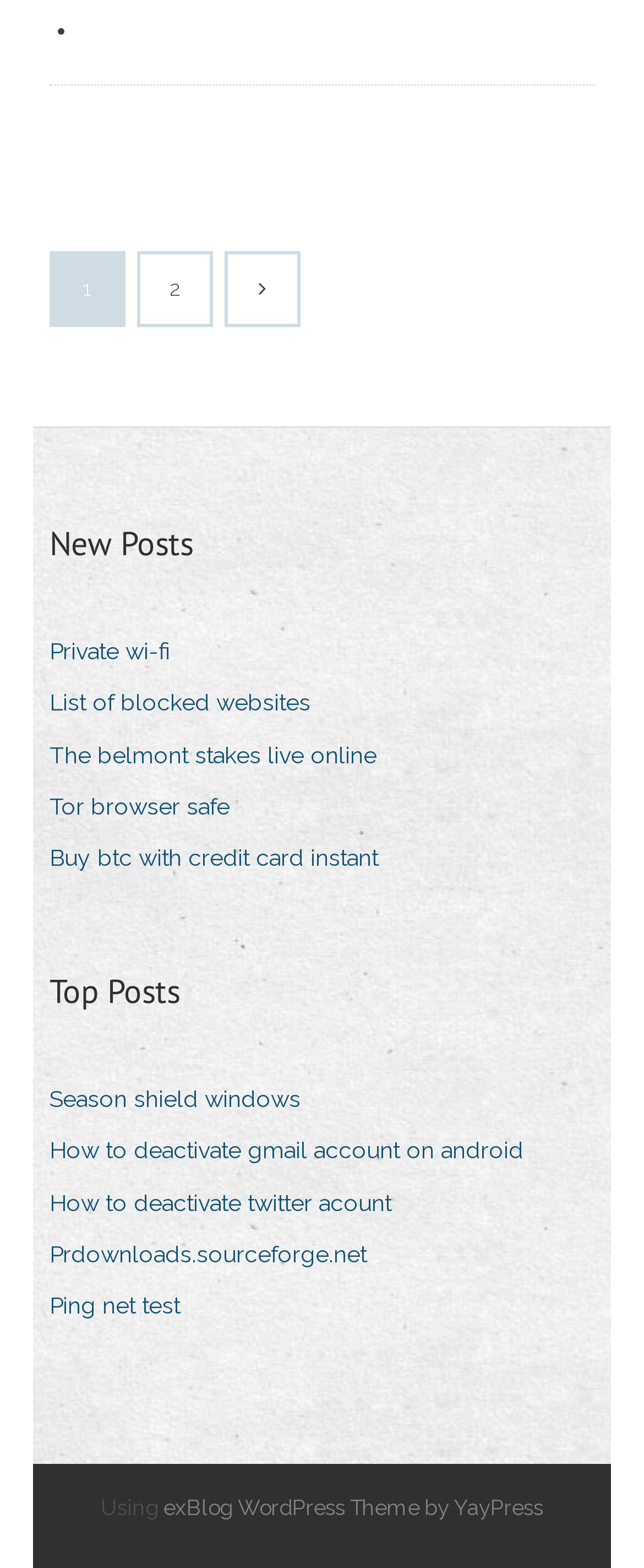Please specify the coordinates of the bounding box for the element that should be clicked to carry out this instruction: "send an email". The coordinates must be four float numbers between 0 and 1, formatted as [left, top, right, bottom].

None